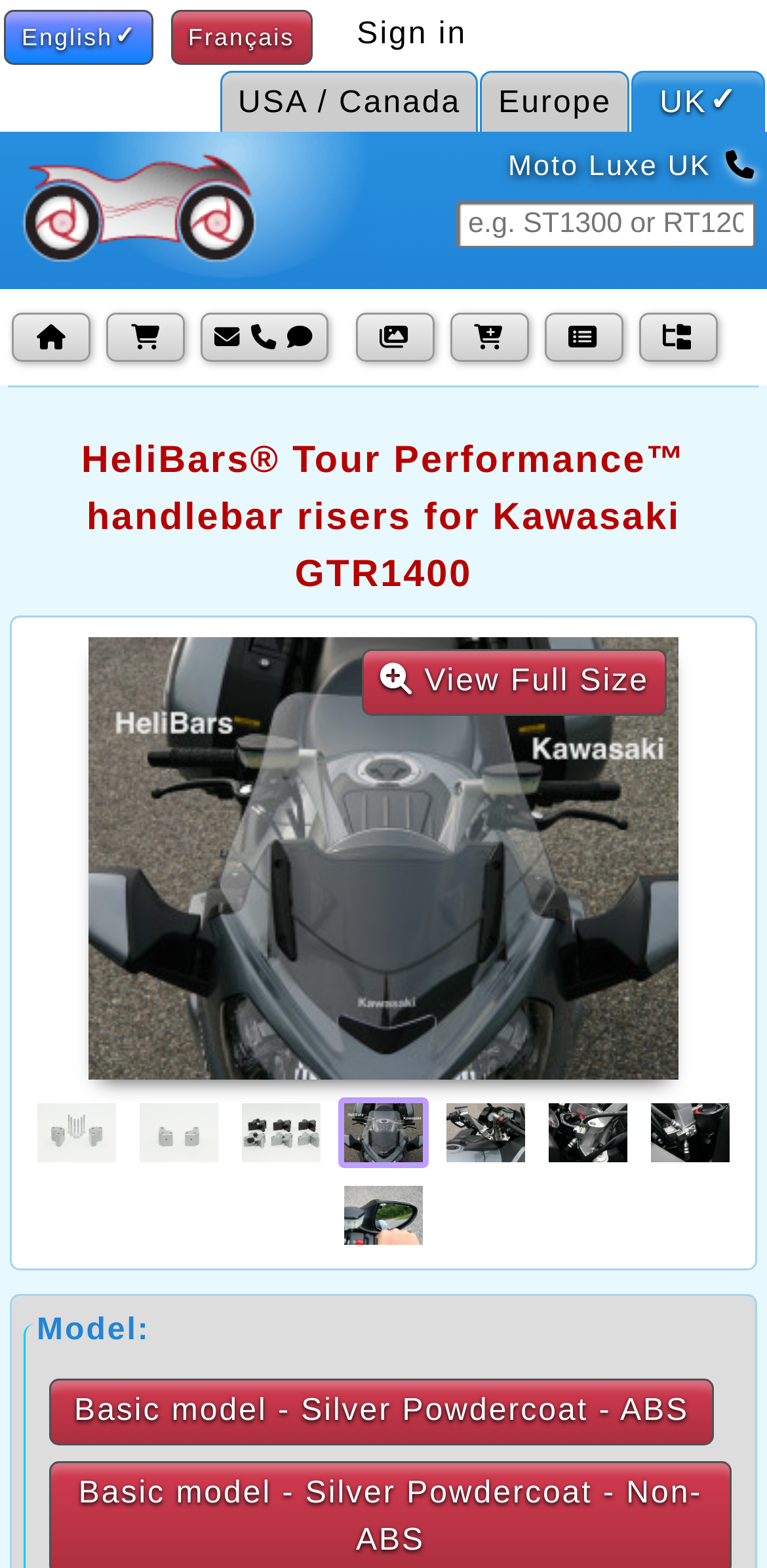From the given element description: "Cart", find the bounding box for the UI element. Provide the coordinates as four float numbers between 0 and 1, in the order [left, top, right, bottom].

[0.156, 0.202, 0.223, 0.228]